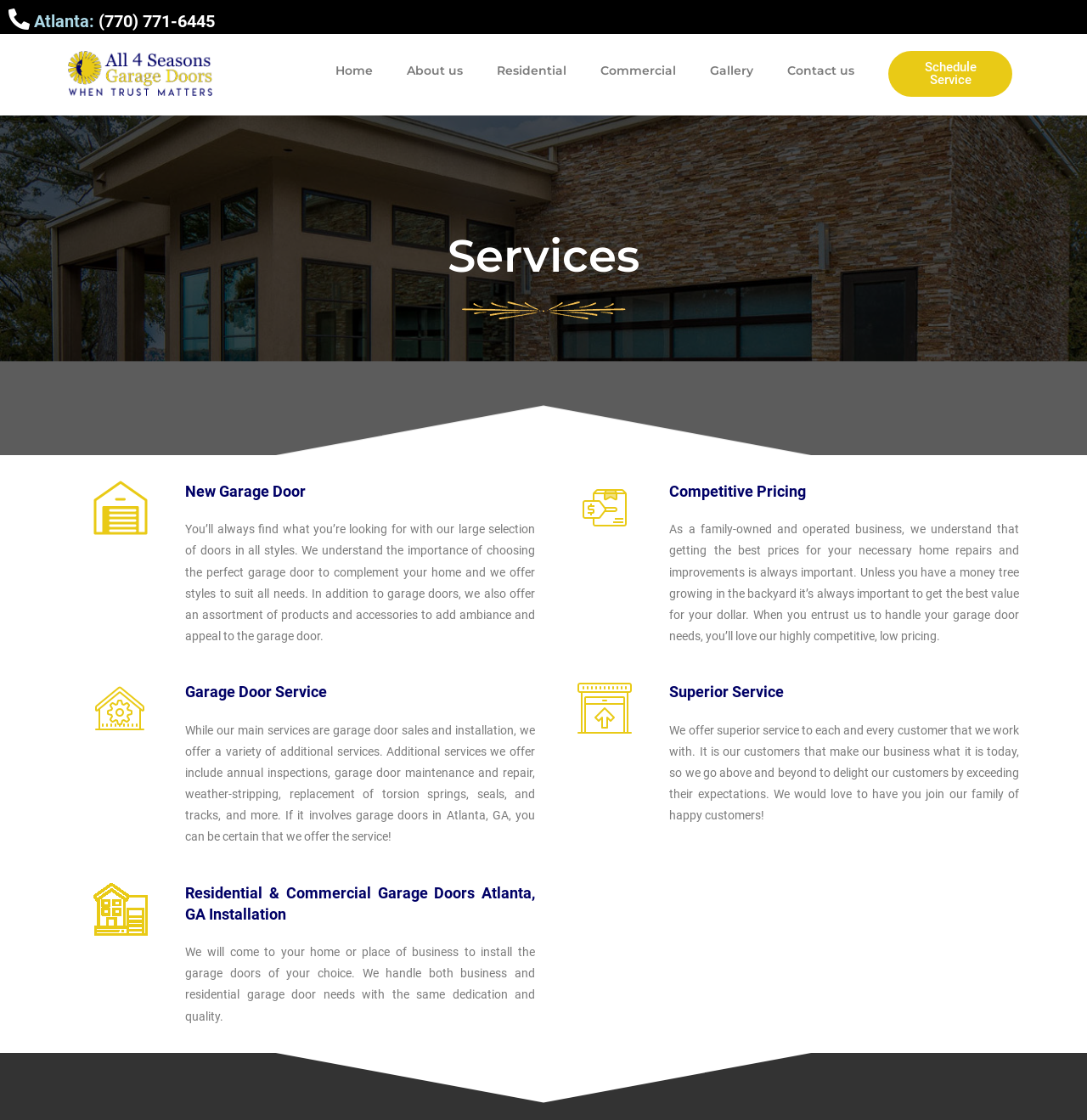Identify the bounding box coordinates of the area that should be clicked in order to complete the given instruction: "Call the phone number". The bounding box coordinates should be four float numbers between 0 and 1, i.e., [left, top, right, bottom].

[0.091, 0.01, 0.198, 0.028]